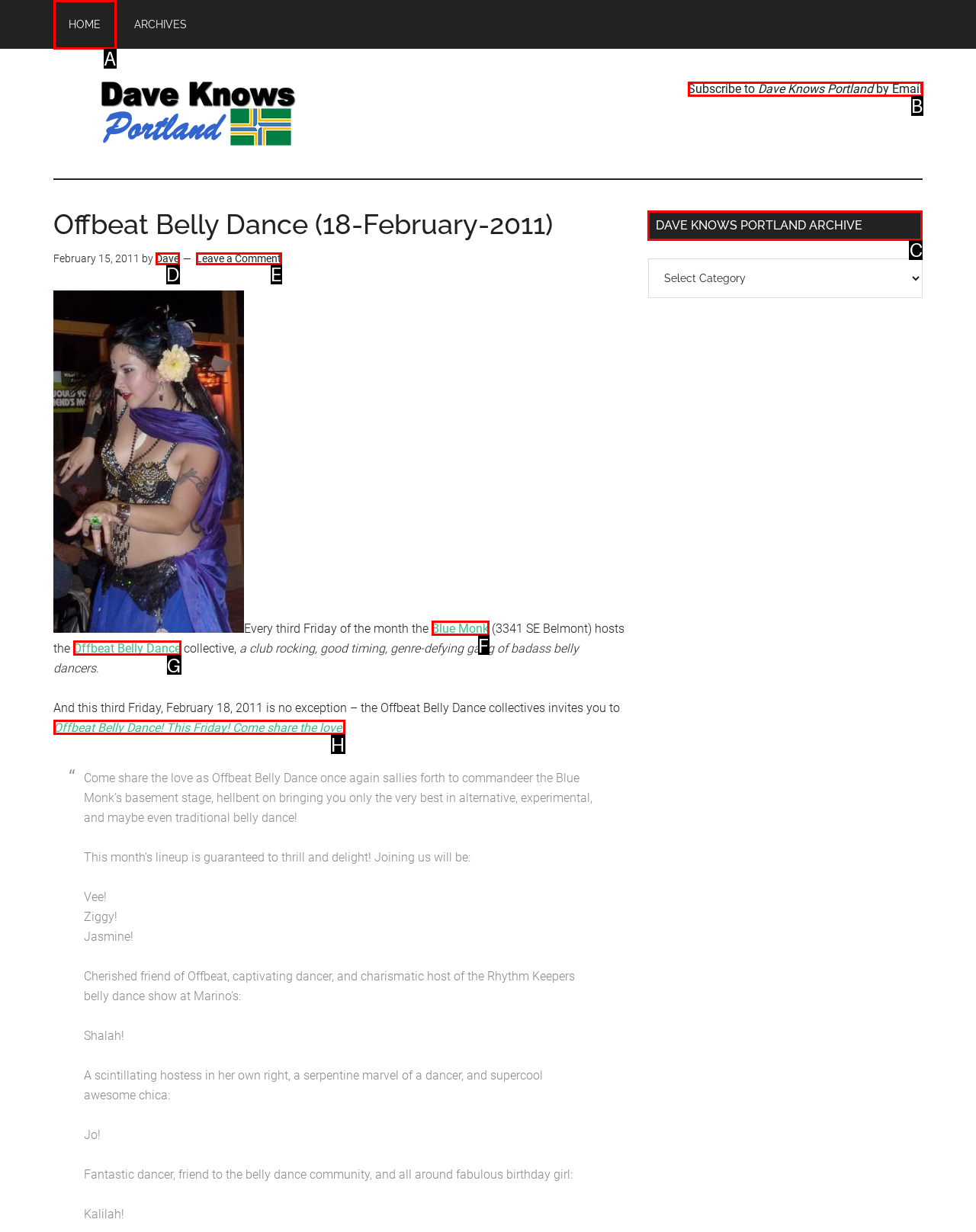Select the appropriate letter to fulfill the given instruction: Check the Dave Knows Portland Archive
Provide the letter of the correct option directly.

C